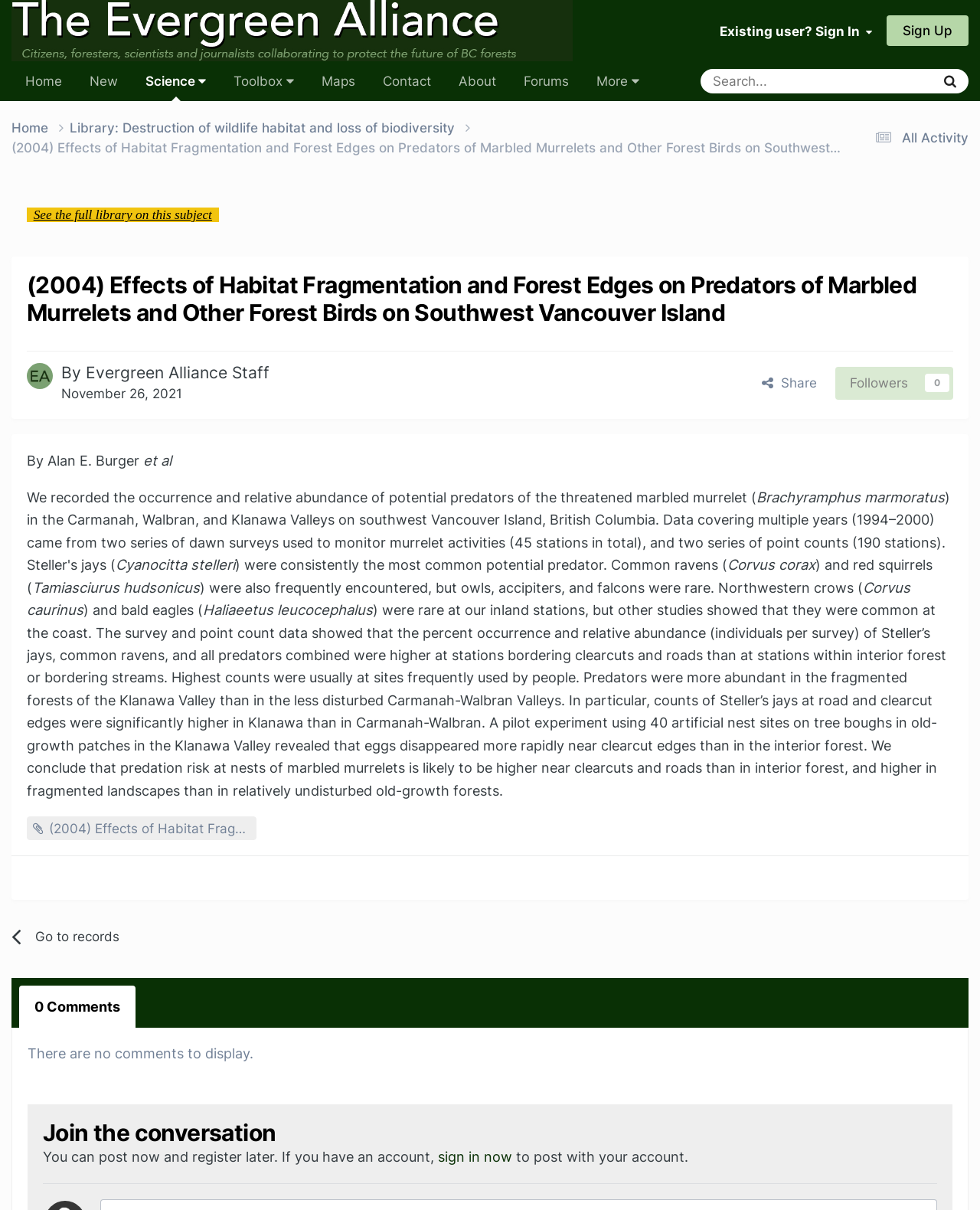Please mark the clickable region by giving the bounding box coordinates needed to complete this instruction: "Sign in".

[0.734, 0.019, 0.89, 0.032]